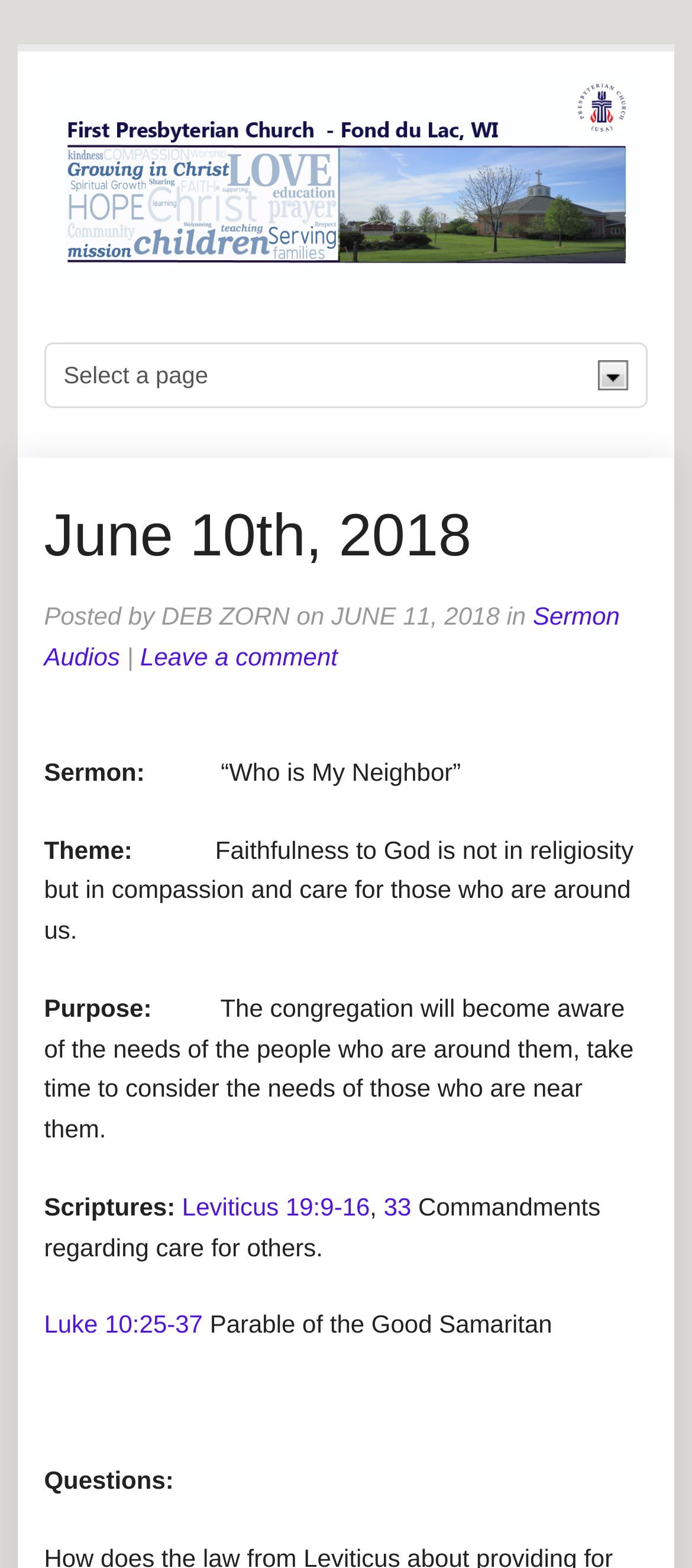What is the purpose of the sermon?
Please ensure your answer is as detailed and informative as possible.

The purpose of the sermon can be found in the section where it says 'Purpose:' followed by the description 'The congregation will become aware of the needs of the people who are around them, take time to consider the needs of those who are near them'.